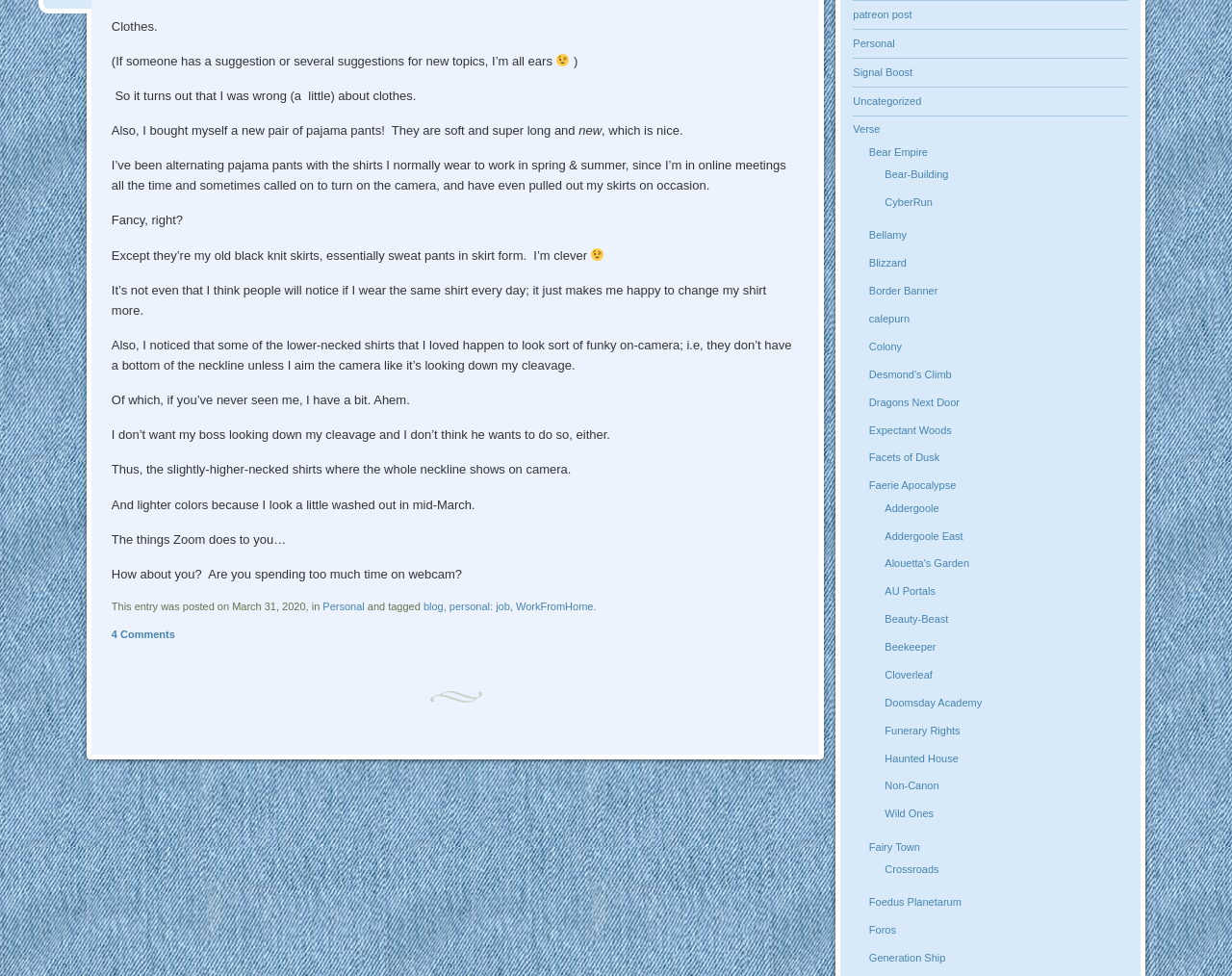Find the bounding box coordinates of the element you need to click on to perform this action: 'Explore the 'Bear Empire' link'. The coordinates should be represented by four float values between 0 and 1, in the format [left, top, right, bottom].

[0.705, 0.15, 0.753, 0.162]